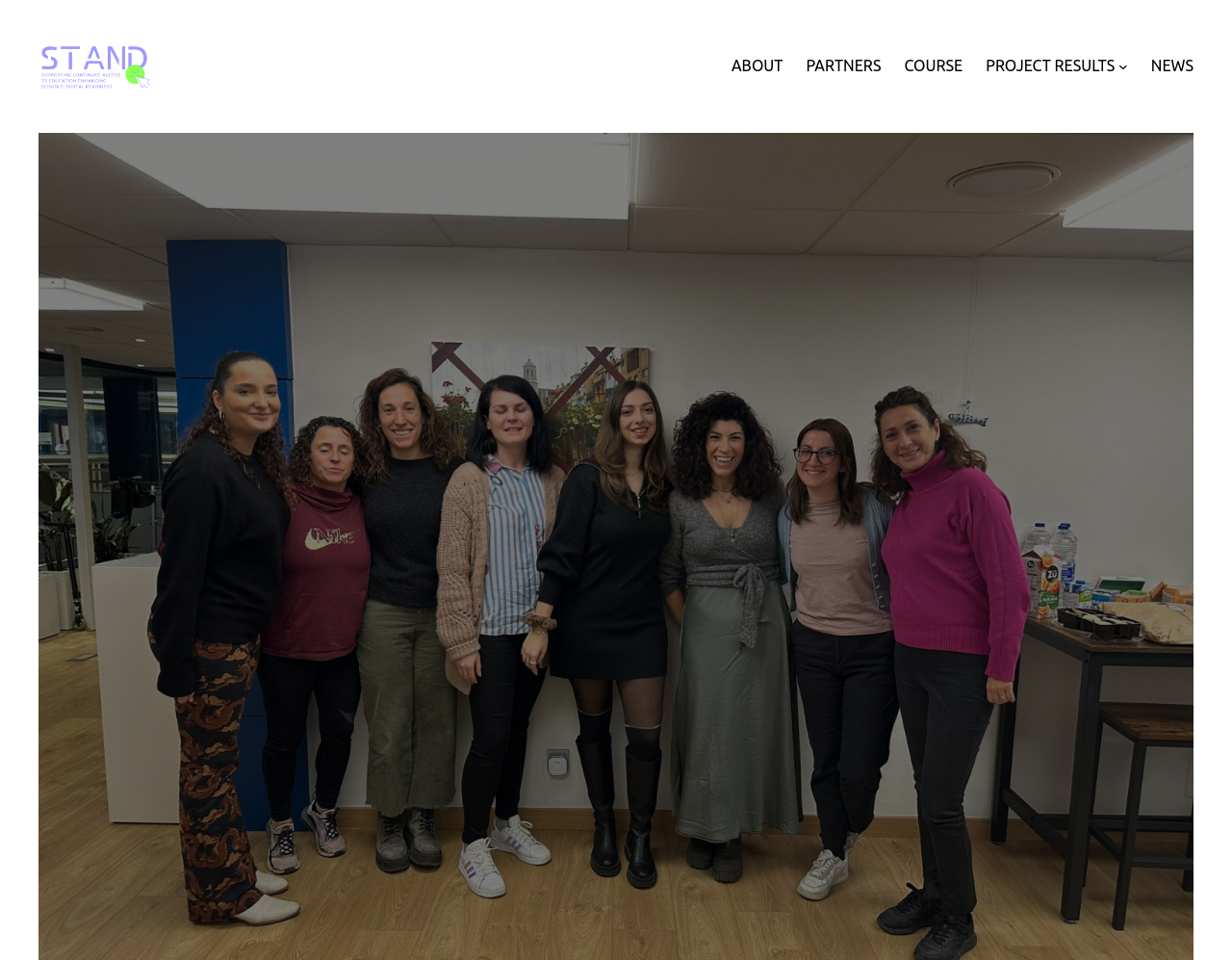Please answer the following question using a single word or phrase: 
What is the last navigation link?

NEWS